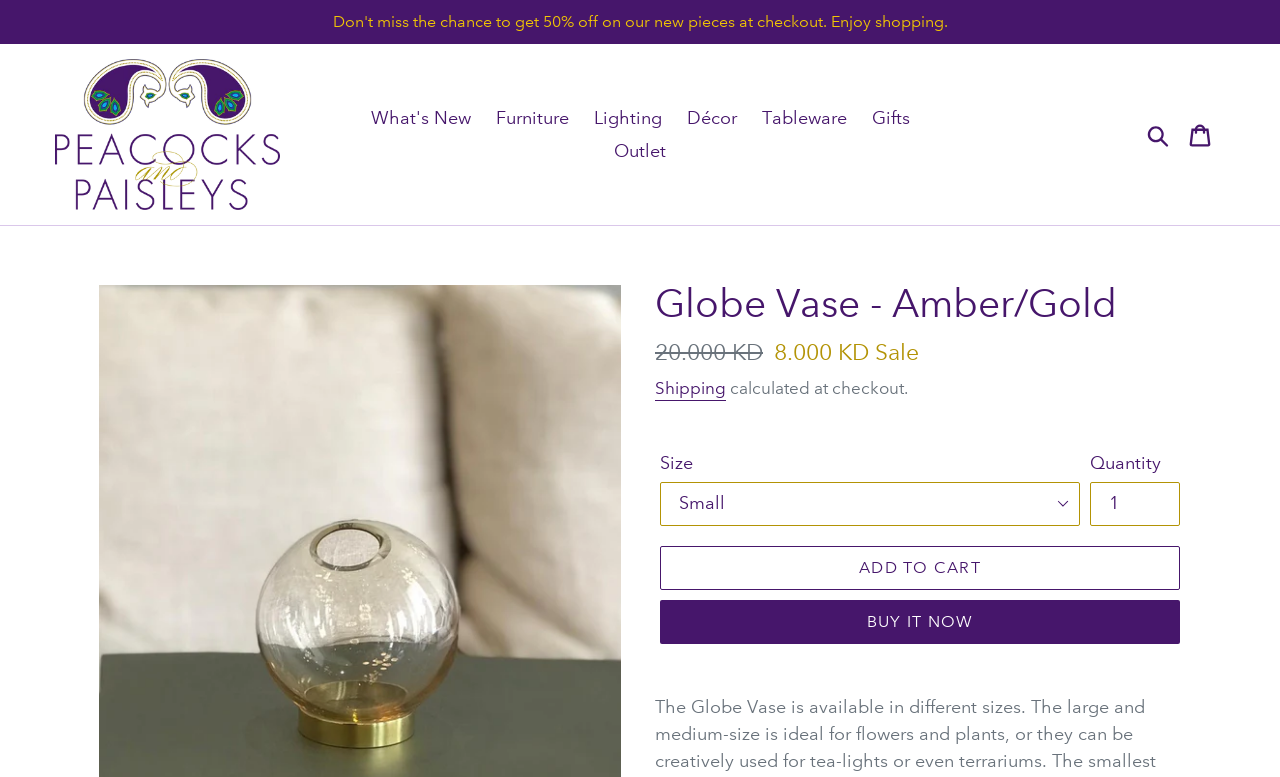Describe the entire webpage, focusing on both content and design.

The webpage is about a product called the Globe Vase, available in different sizes, which can be used for flowers, plants, tea-lights, or even terrariums. At the top of the page, there is a promotional link announcing a 50% discount on new pieces. Below this, there is a navigation menu with links to different categories, including "What's New", "Furniture", "Lighting", "Décor", "Tableware", "Gifts", and "Outlet". 

To the right of the navigation menu, there is a search button and a cart link. The main content of the page is focused on the Globe Vase product, with a heading that displays the product name and a description list that provides details about the product. The description list includes the regular price and sale price of the product, which are 20.000 KD and 8.000 KD, respectively. 

Below the description list, there are links to "Shipping" and a note that the shipping cost will be calculated at checkout. The product's size and quantity can be selected from a combo box and a spin button, respectively. There are two buttons, "ADD TO CART" and "BUY IT NOW", which allow users to add the product to their cart or make a purchase immediately.